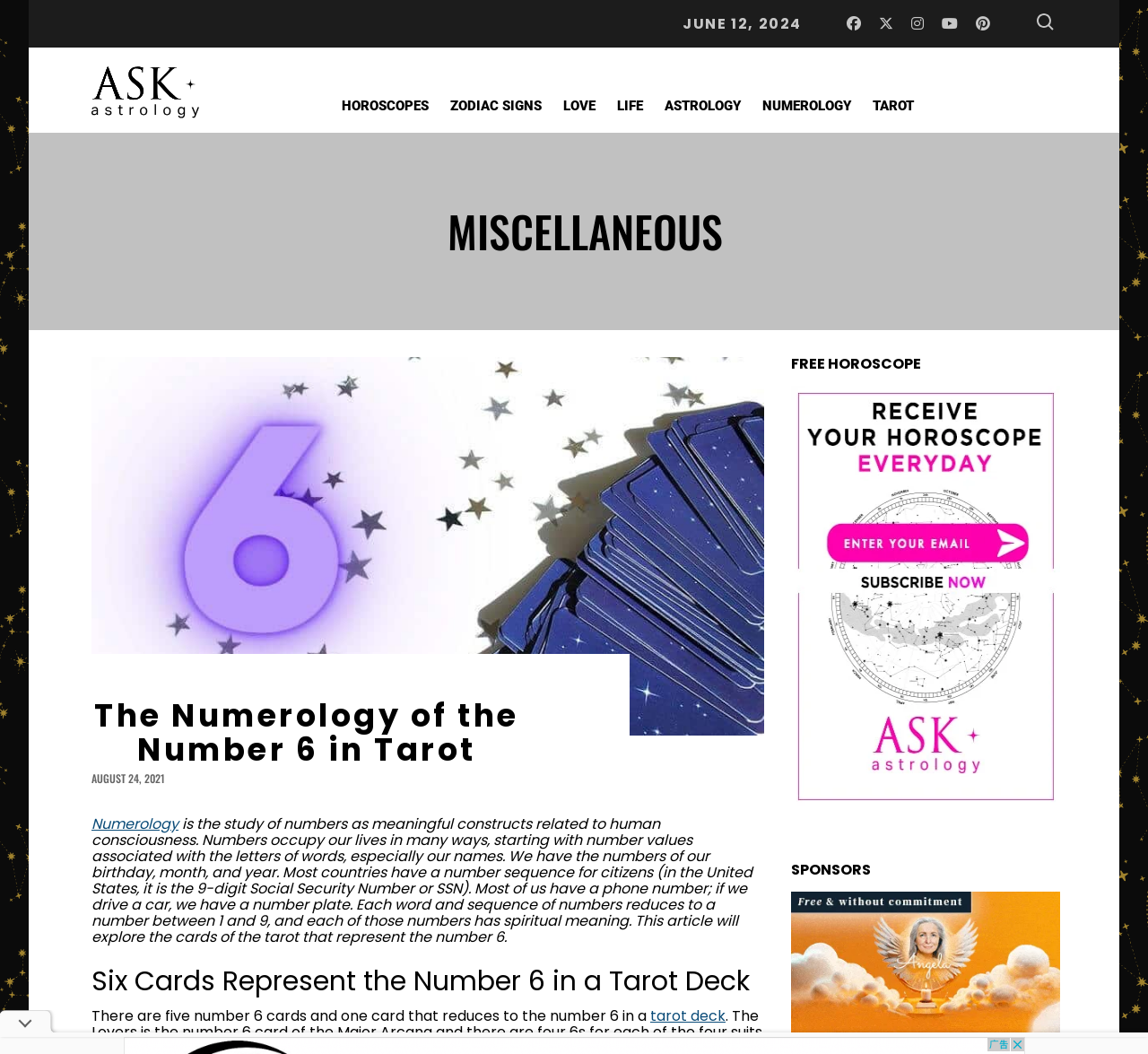Pinpoint the bounding box coordinates of the area that should be clicked to complete the following instruction: "Click on the get now your free daily horoscope link". The coordinates must be given as four float numbers between 0 and 1, i.e., [left, top, right, bottom].

[0.689, 0.751, 0.923, 0.77]